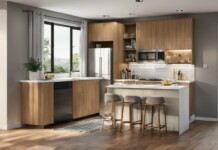Examine the image and give a thorough answer to the following question:
What type of appliances are used in the kitchen?

The caption states that the kitchen features 'stainless steel appliances, including a refrigerator and microwave', indicating that the type of appliances used in the kitchen are stainless steel.